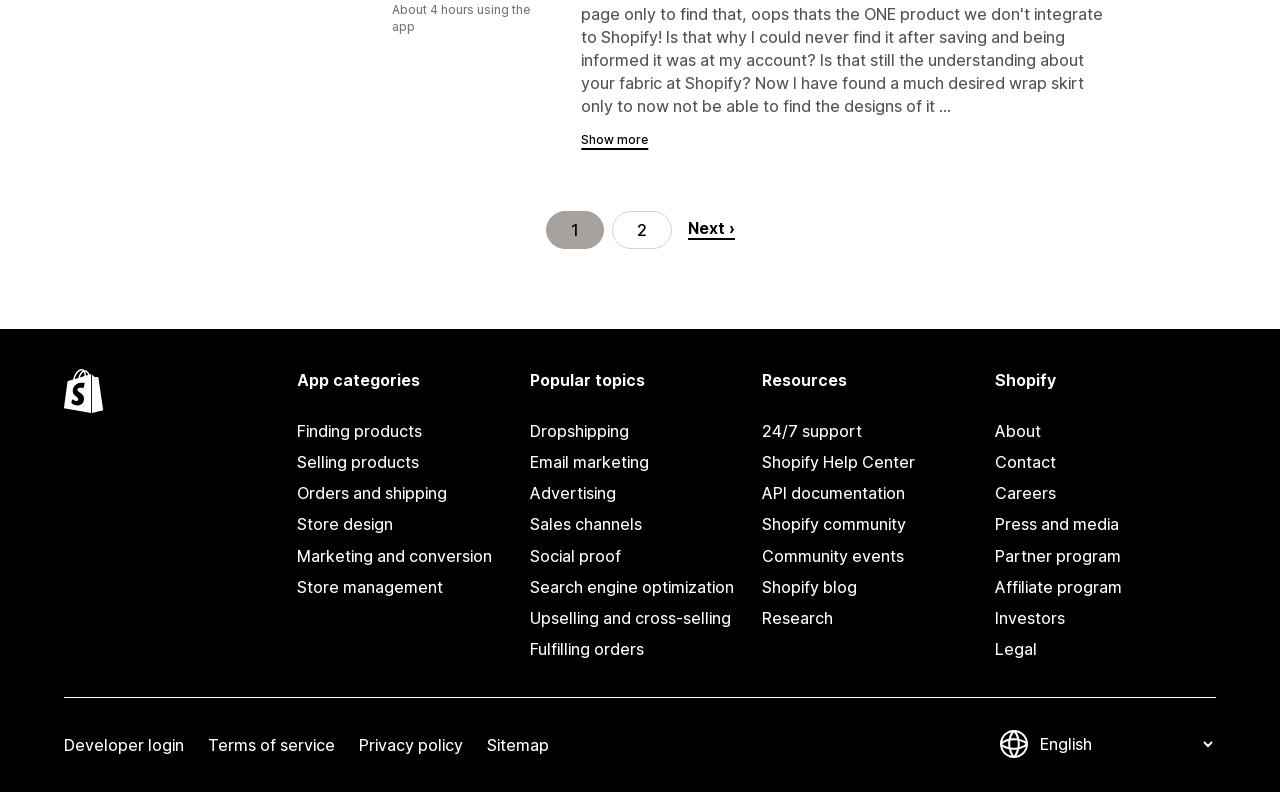What is the purpose of the 'Show more' button?
Examine the image closely and answer the question with as much detail as possible.

The 'Show more' button is likely used to expand or collapse content, allowing the user to view more information or details about a particular topic or section.